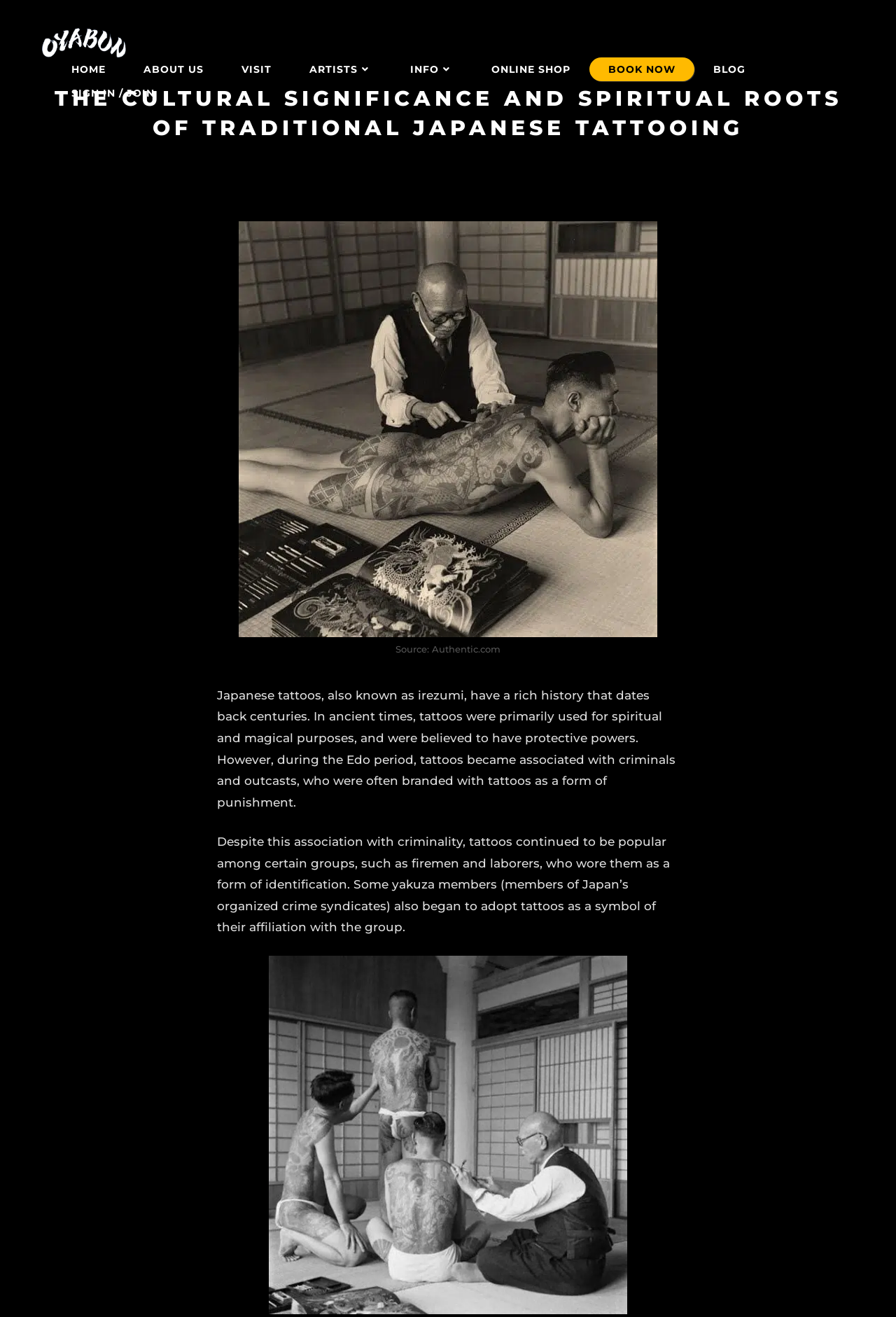Answer the question below with a single word or a brief phrase: 
What is the name of Japan's organized crime syndicates?

yakuza